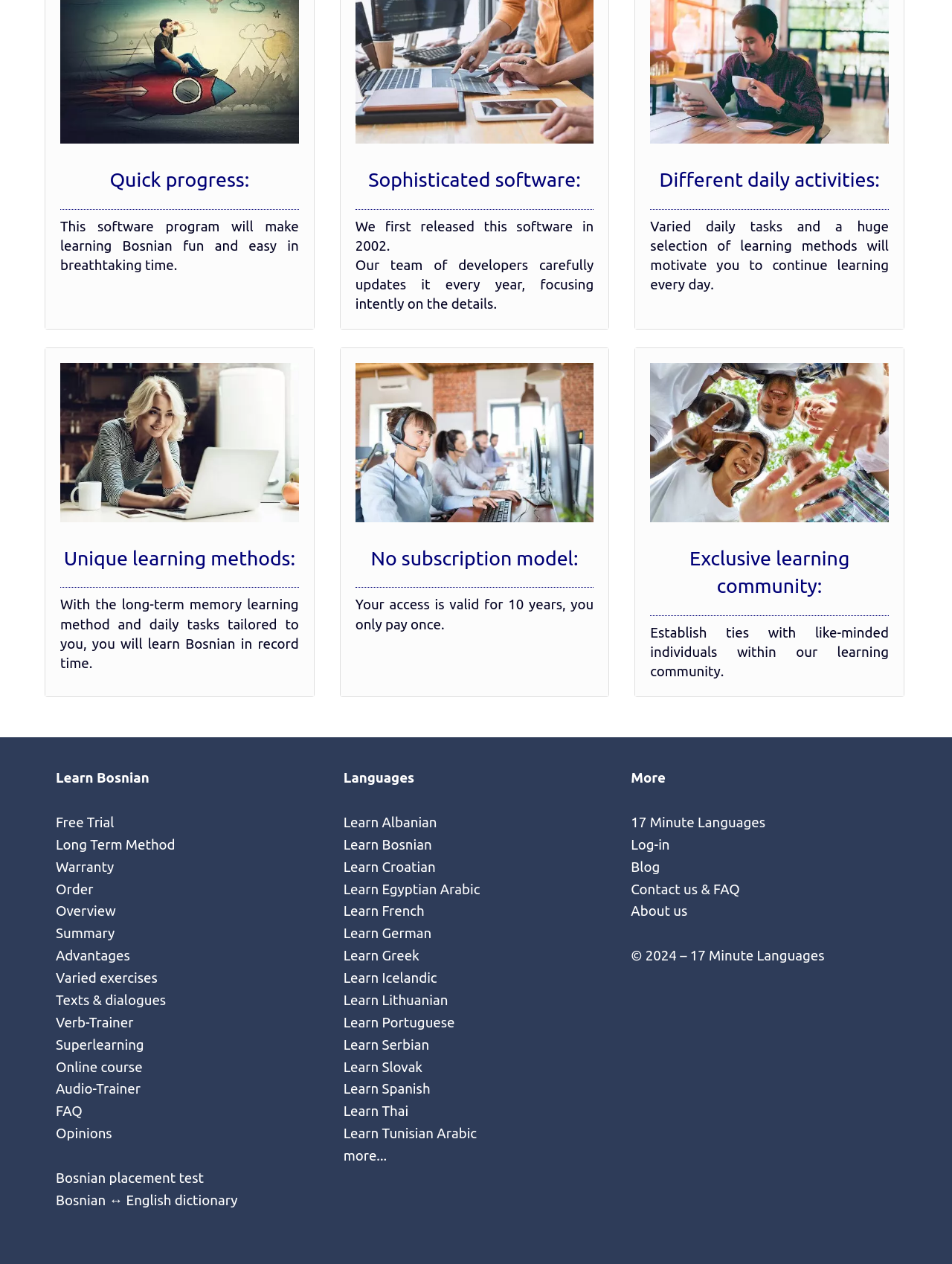Find the bounding box coordinates of the element's region that should be clicked in order to follow the given instruction: "Explore 'Unique learning methods'". The coordinates should consist of four float numbers between 0 and 1, i.e., [left, top, right, bottom].

[0.063, 0.431, 0.314, 0.453]